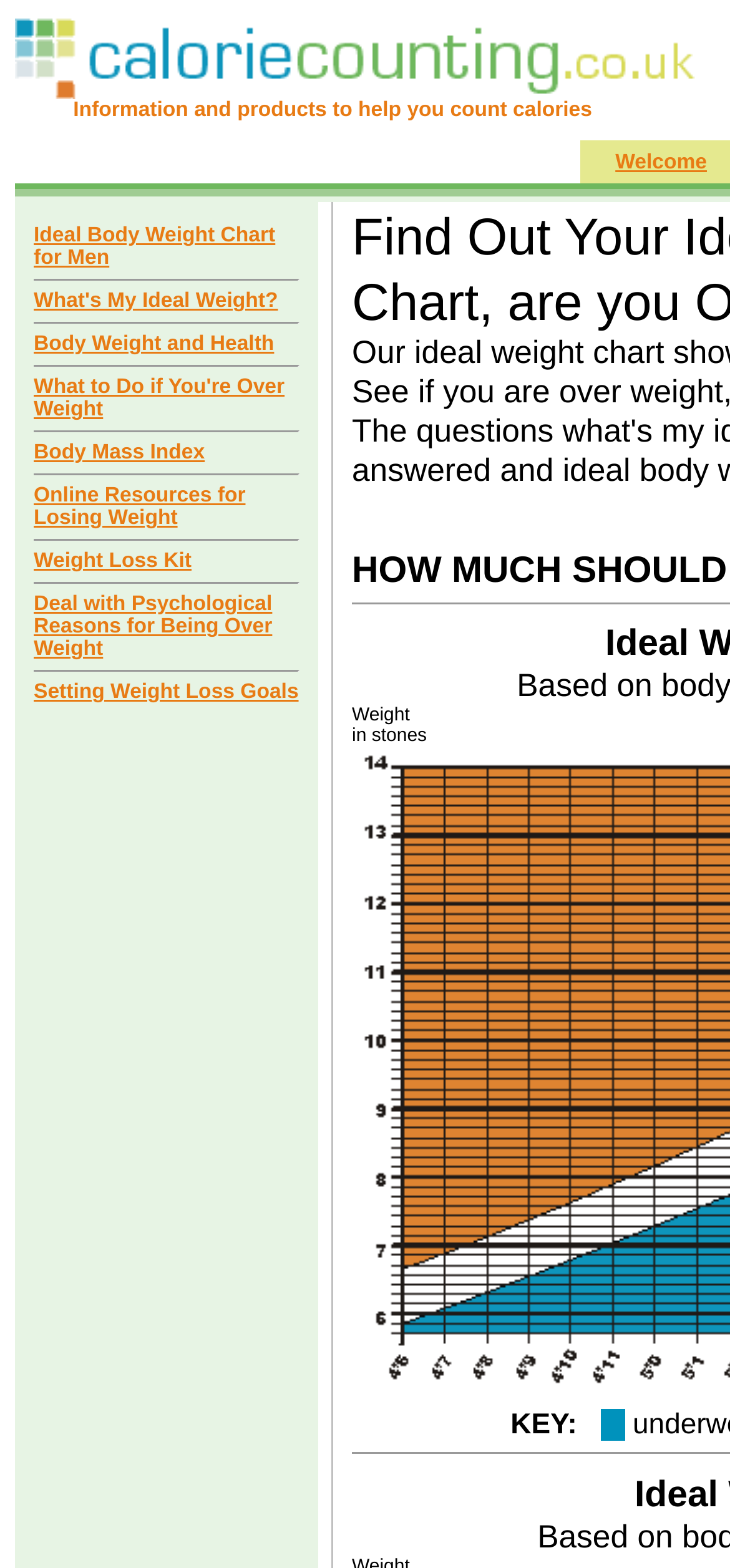What is the purpose of the weight chart?
Answer the question with a thorough and detailed explanation.

Based on the webpage content, the weight chart is provided to help users find their ideal weight, which is the main purpose of the webpage. The chart is accompanied by various resources and information on weight loss, health, and body mass index, indicating that the primary goal is to assist users in determining their ideal weight.